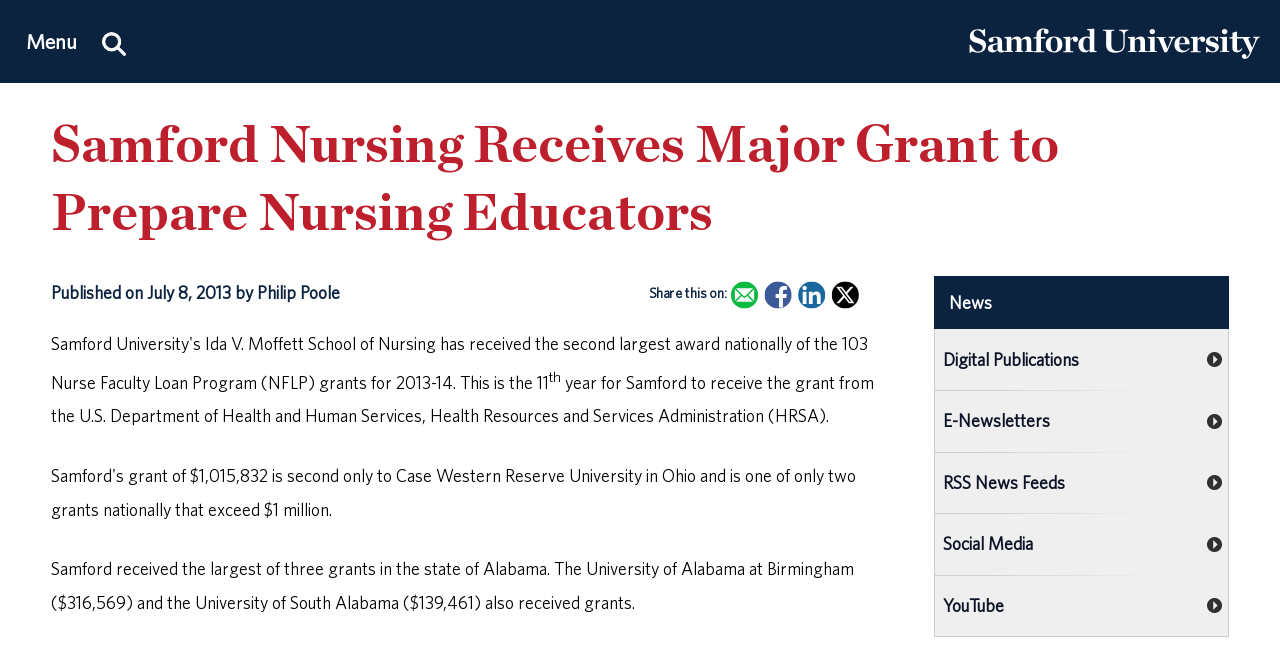Find the bounding box coordinates of the element to click in order to complete this instruction: "Share this on Facebook". The bounding box coordinates must be four float numbers between 0 and 1, denoted as [left, top, right, bottom].

[0.597, 0.432, 0.619, 0.473]